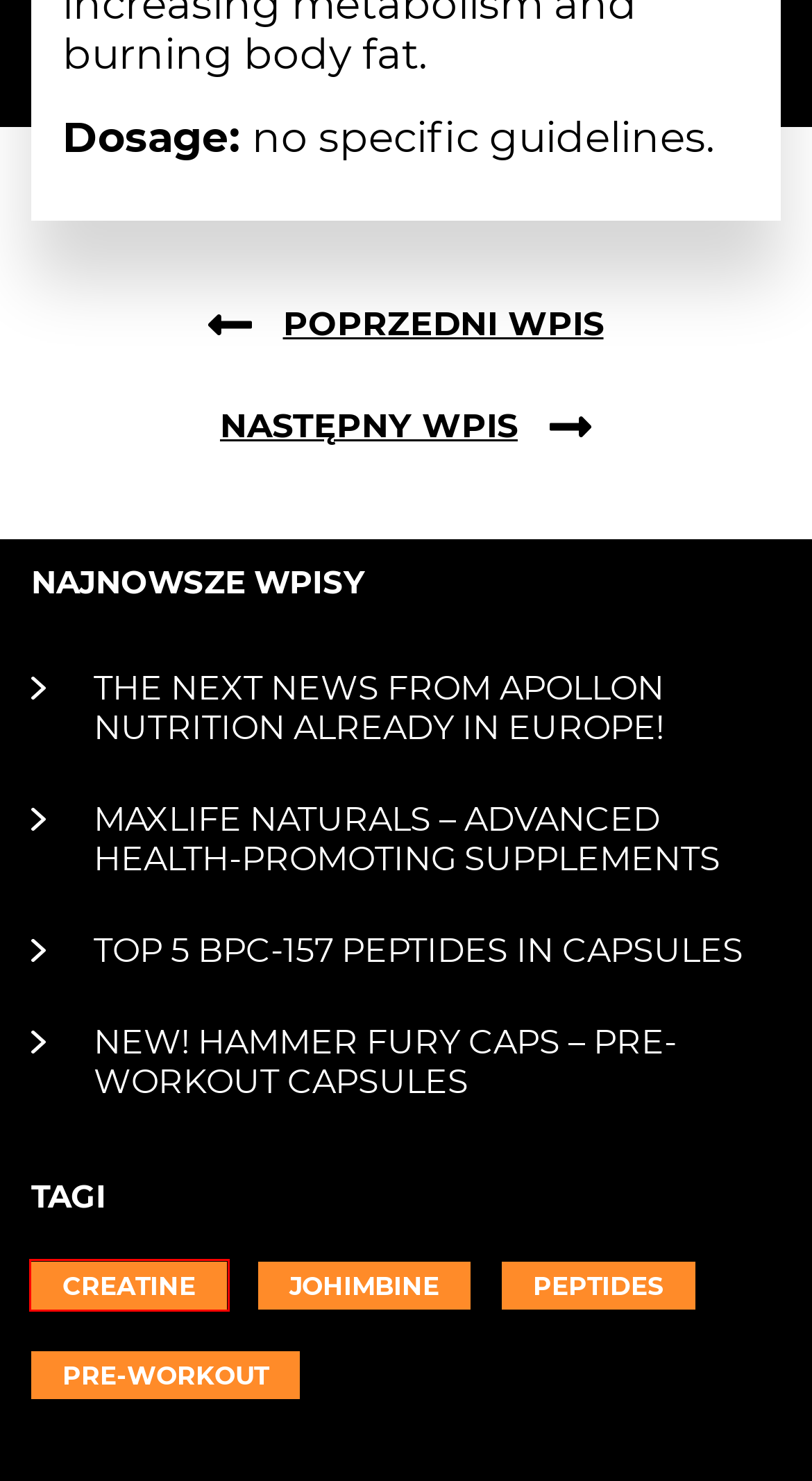You are looking at a screenshot of a webpage with a red bounding box around an element. Determine the best matching webpage description for the new webpage resulting from clicking the element in the red bounding box. Here are the descriptions:
A. TOP 5 BPC-157 peptides in capsules | Reviewsuppz.com
B. NEW! Hammer Fury Caps – pre-workout capsules | Reviewsuppz.com
C. Blog - peptides | Reviewsuppz.com
D. VITARGO | Reviewsuppz.com
E. Blog - creatine | Reviewsuppz.com
F. Blog - johimbine | Reviewsuppz.com
G. The next news from Apollon Nutrition already in Europe! | Reviewsuppz.com
H. MaxLife Naturals – advanced health-promoting supplements | Reviewsuppz.com

E